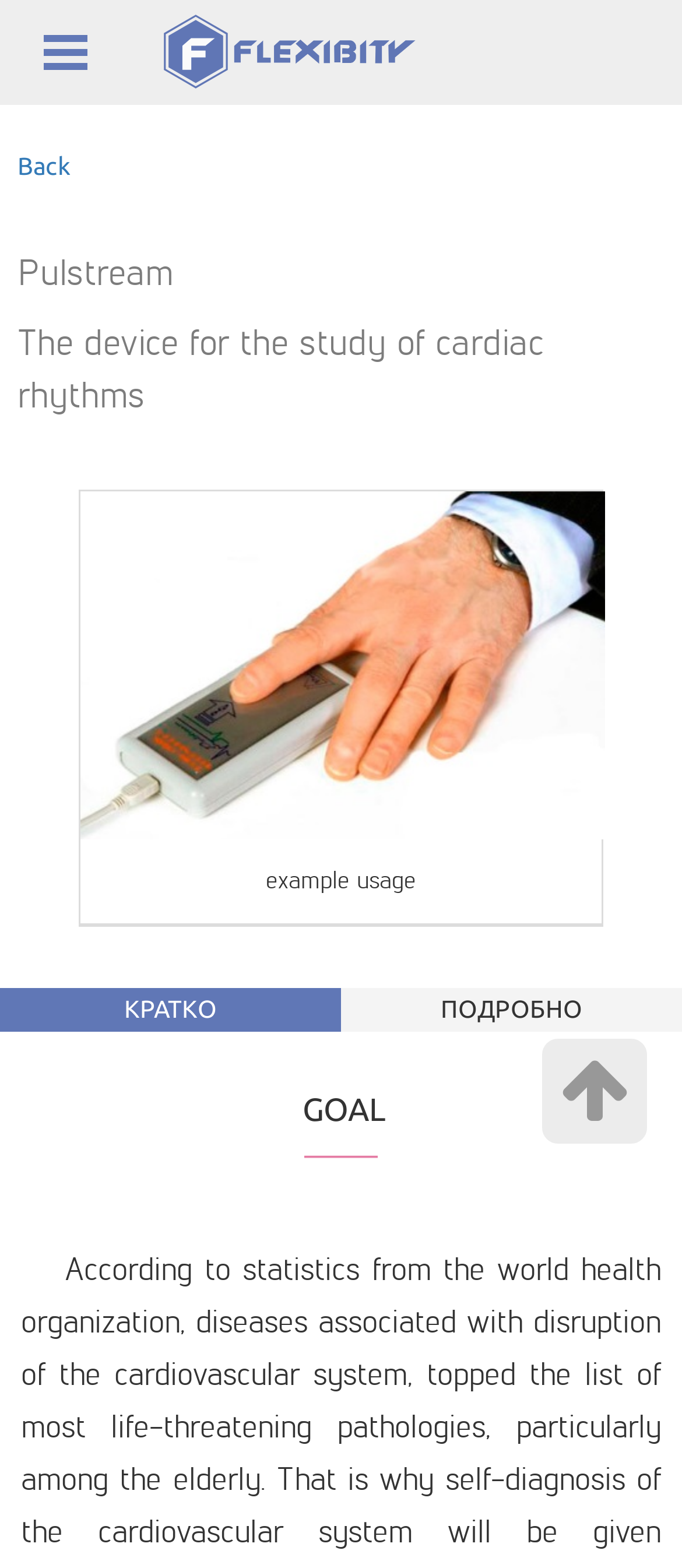What is the logo of the device? Please answer the question using a single word or phrase based on the image.

Flexibity logo